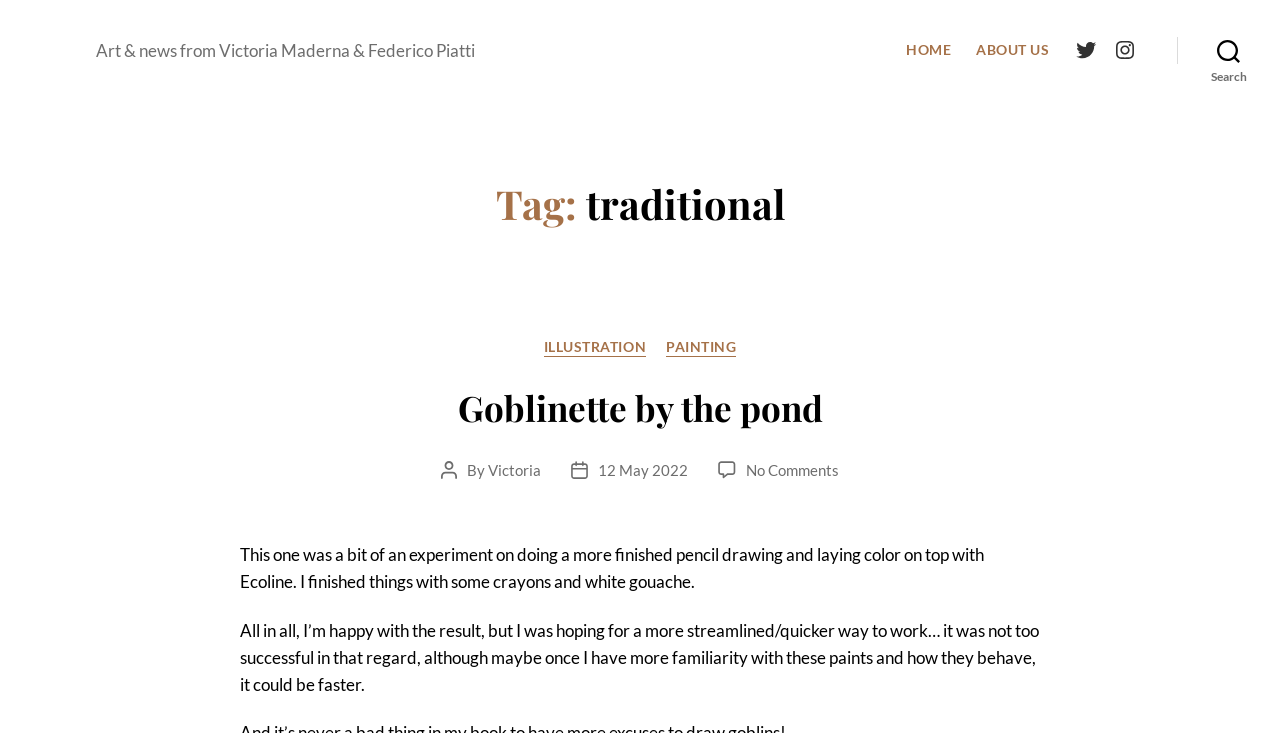Examine the image carefully and respond to the question with a detailed answer: 
What is the category of the latest article?

The category of the latest article can be found in the heading 'Tag: traditional' which is located above the article title.